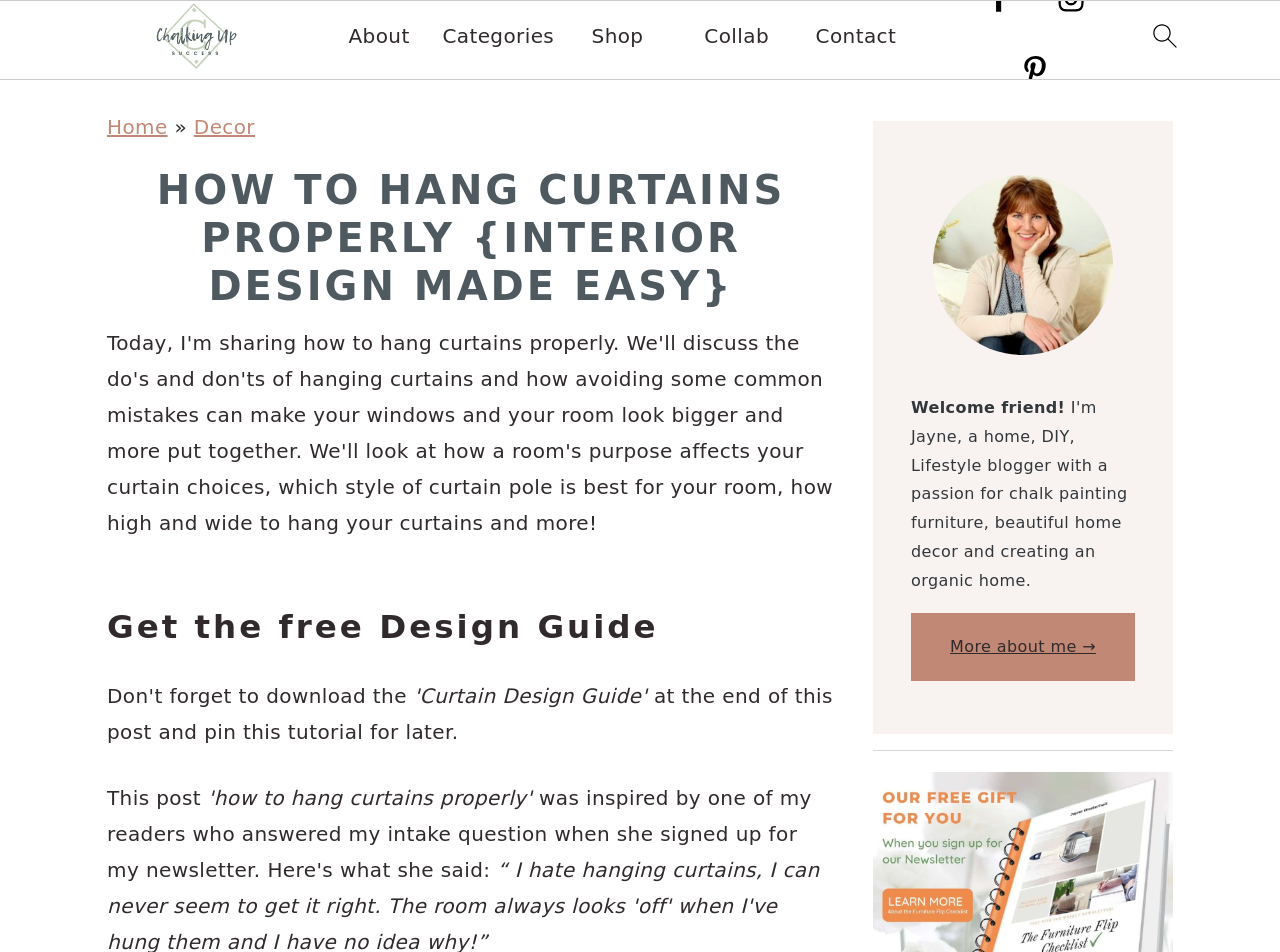For the element described, predict the bounding box coordinates as (top-left x, top-left y, bottom-right x, bottom-right y). All values should be between 0 and 1. Element description: alt="go to homepage"

[0.074, 0.001, 0.23, 0.086]